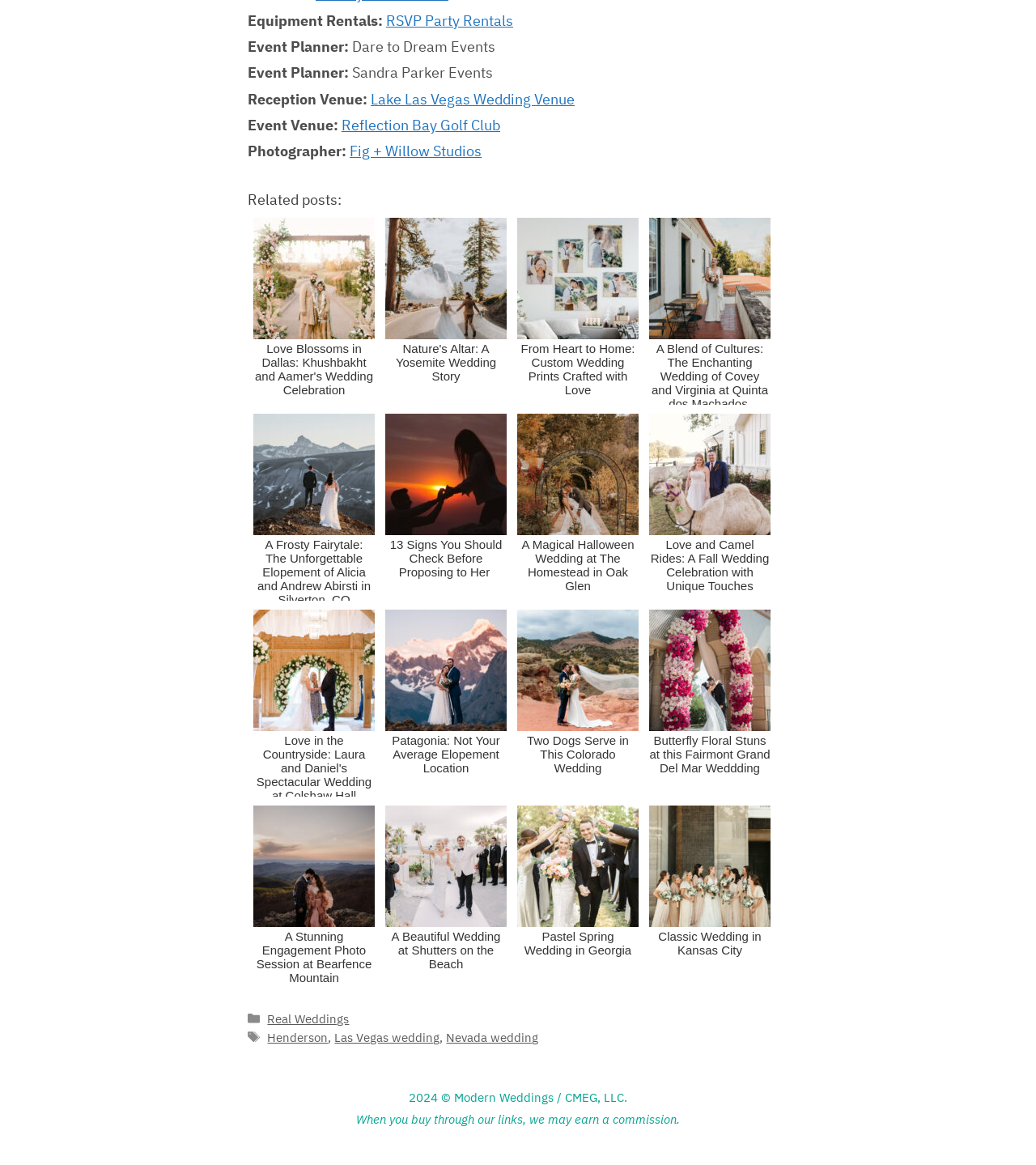Provide a brief response to the question using a single word or phrase: 
What is the name of the reception venue?

Lake Las Vegas Wedding Venue